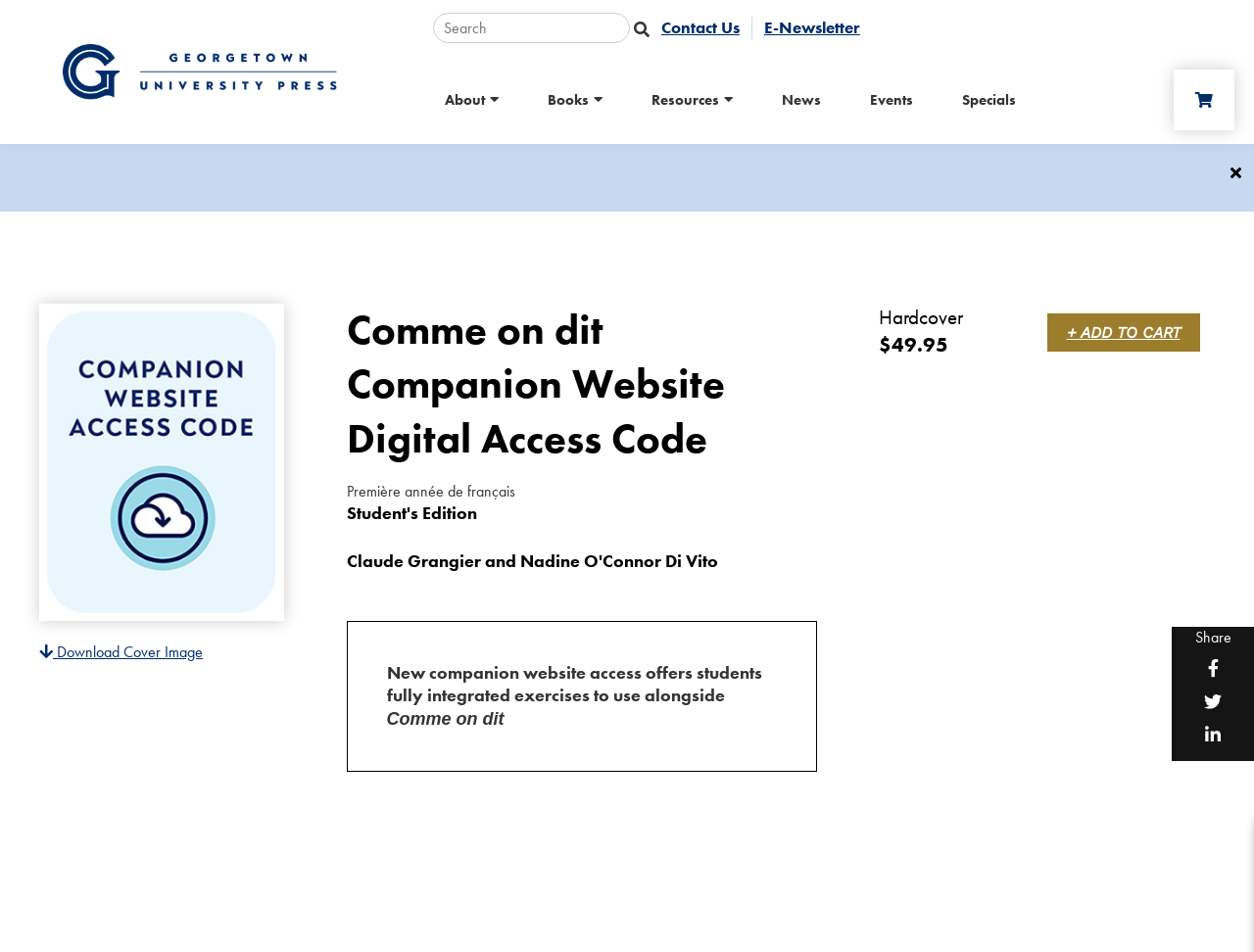What is the name of the book?
Based on the visual, give a brief answer using one word or a short phrase.

Comme on dit